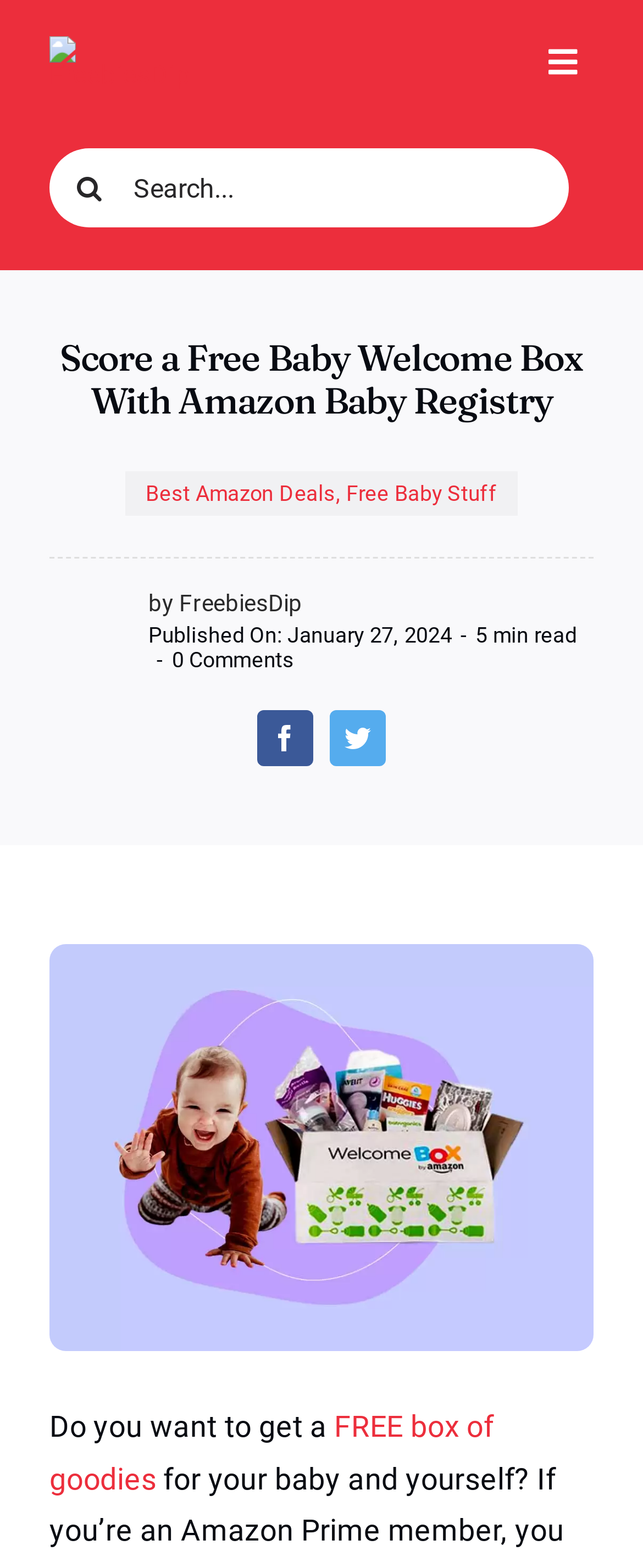Who is the author of the article?
Examine the screenshot and reply with a single word or phrase.

FreebiesDip